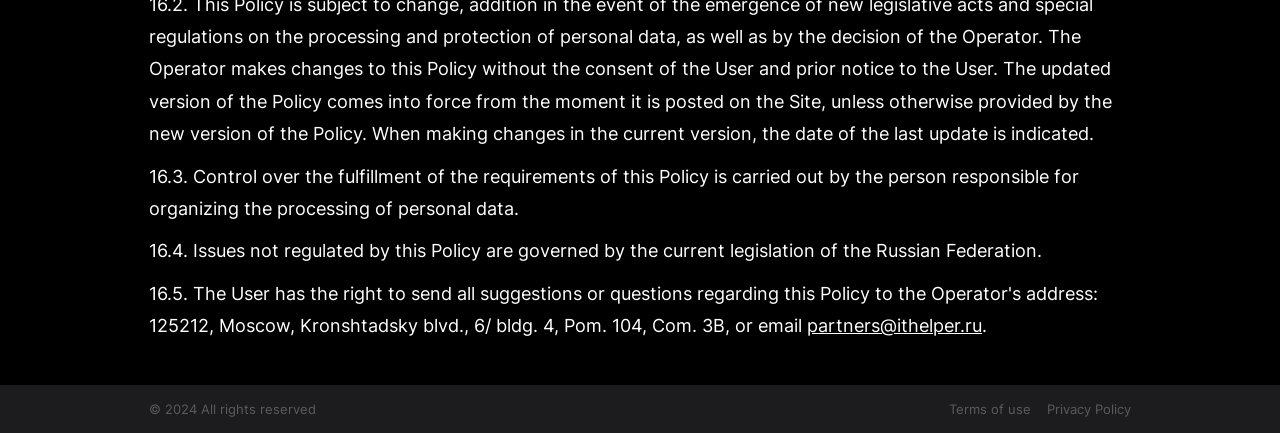What is the purpose of the person responsible for organizing the processing of personal data?
Craft a detailed and extensive response to the question.

Based on the StaticText element with the text '16.3. Control over the fulfillment of the requirements of this Policy is carried out by the person responsible for organizing the processing of personal data.', it can be inferred that the person responsible for organizing the processing of personal data is in charge of controlling the fulfillment of the requirements of this Policy.